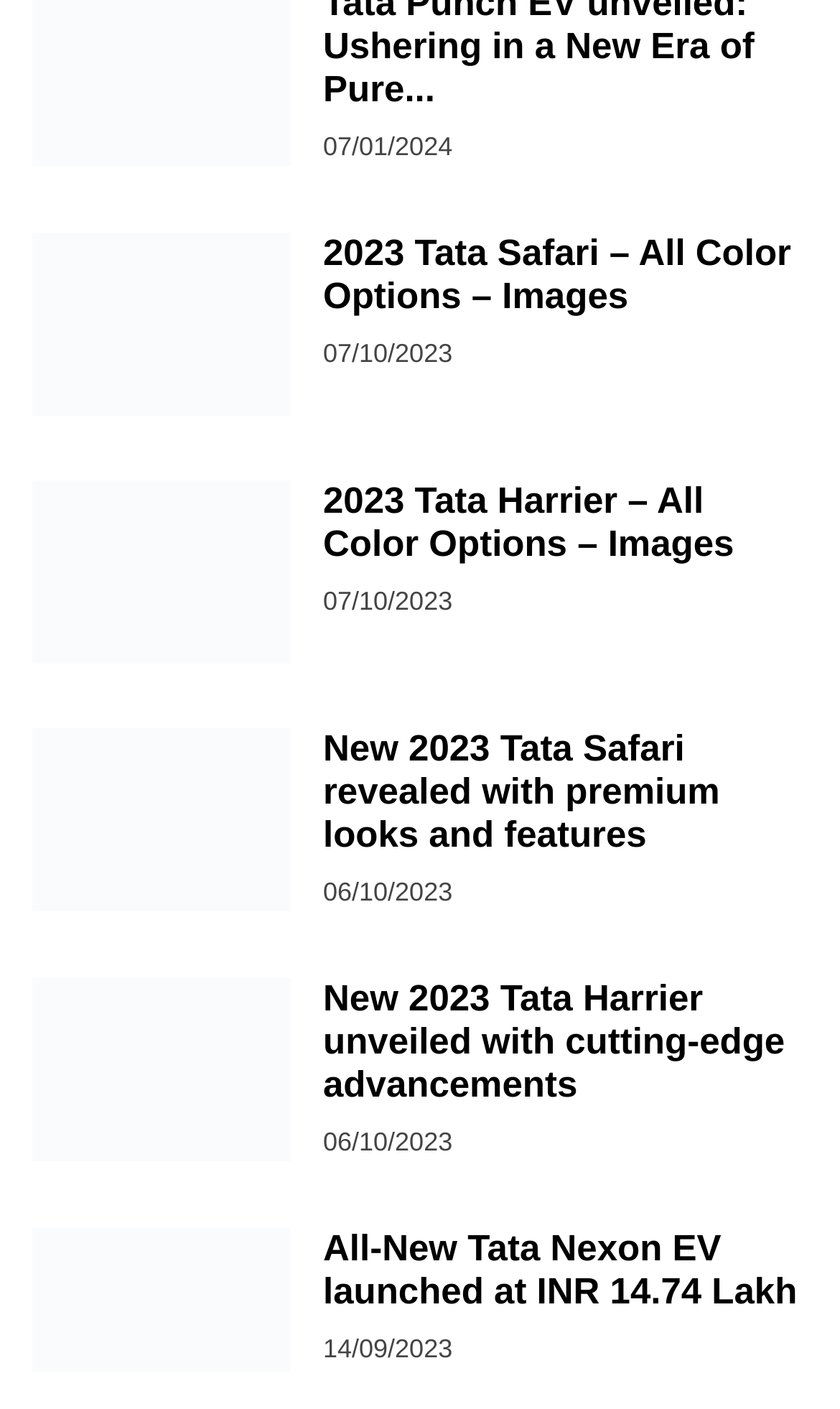Please determine the bounding box coordinates of the element's region to click for the following instruction: "Check New 2023 Tata Safari revealed with premium looks and features".

[0.385, 0.517, 0.962, 0.608]